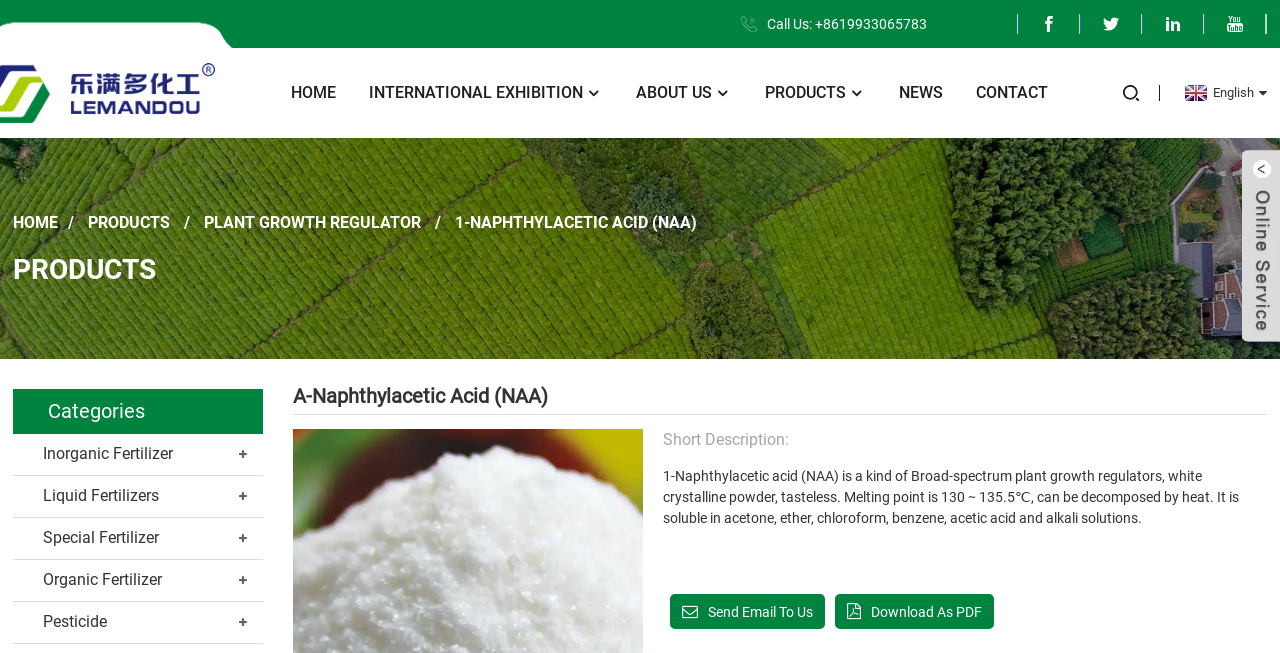Determine the bounding box coordinates of the area to click in order to meet this instruction: "Click the Facebook link".

[0.795, 0.021, 0.843, 0.052]